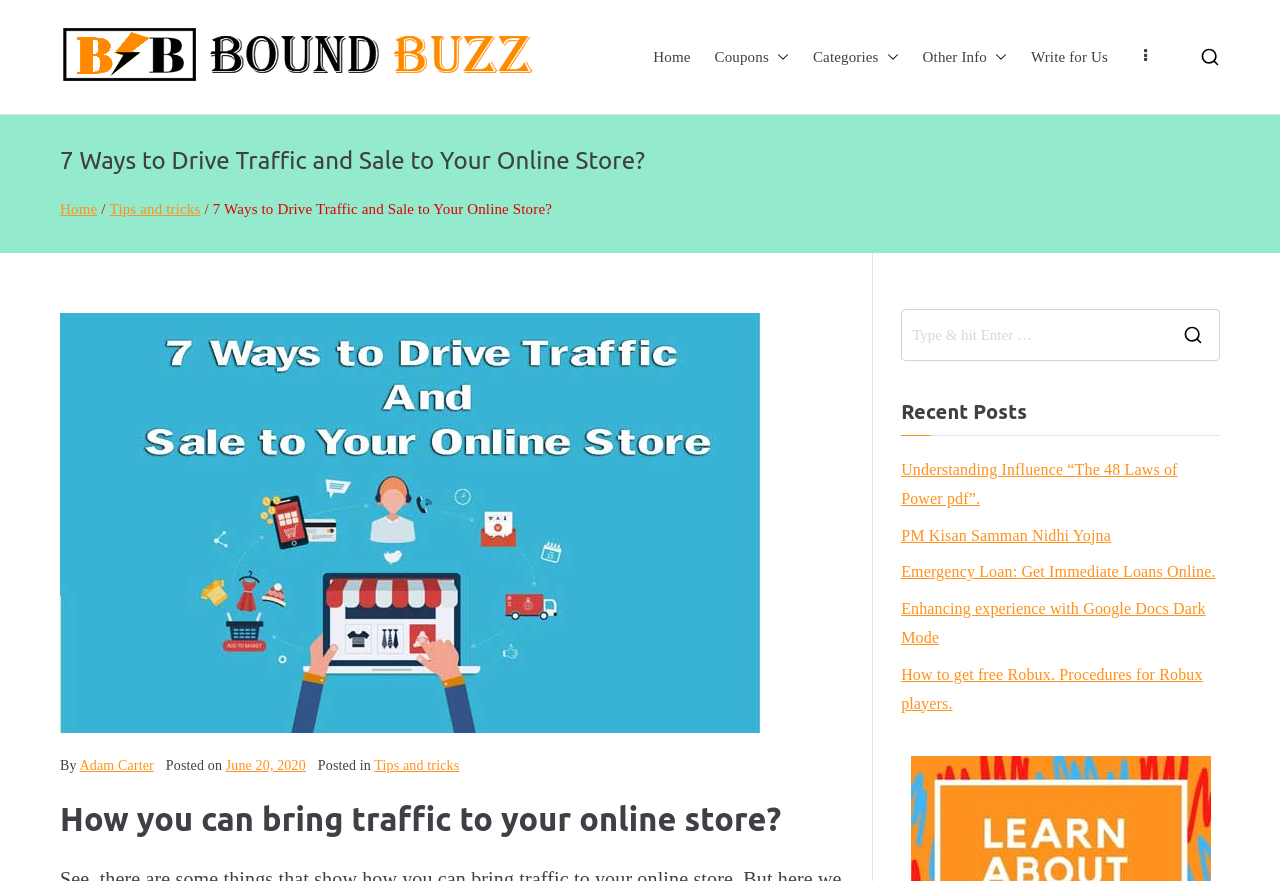Extract the primary header of the webpage and generate its text.

7 Ways to Drive Traffic and Sale to Your Online Store?